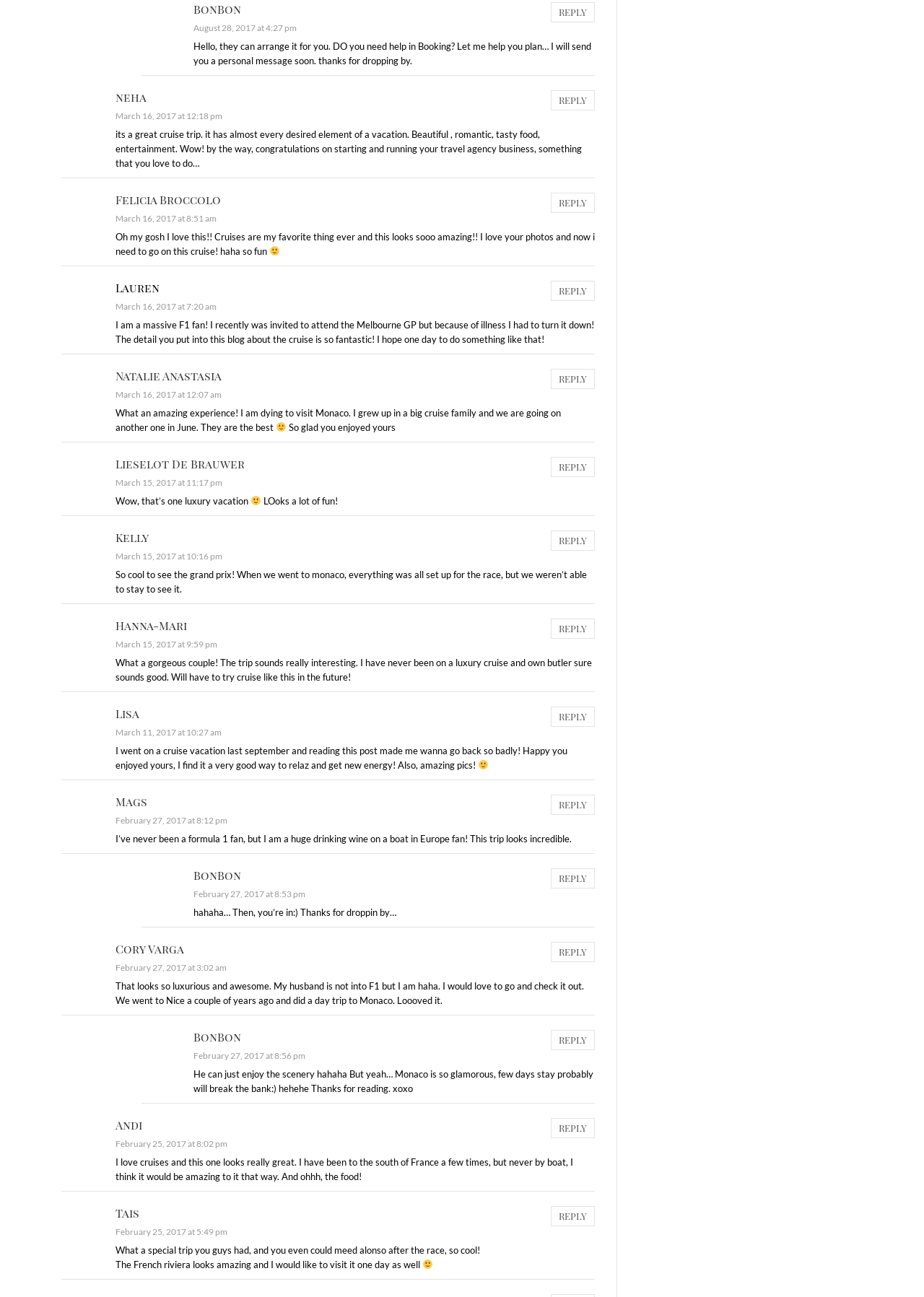Who is the author of the first comment?
Look at the screenshot and respond with one word or a short phrase.

BonBon